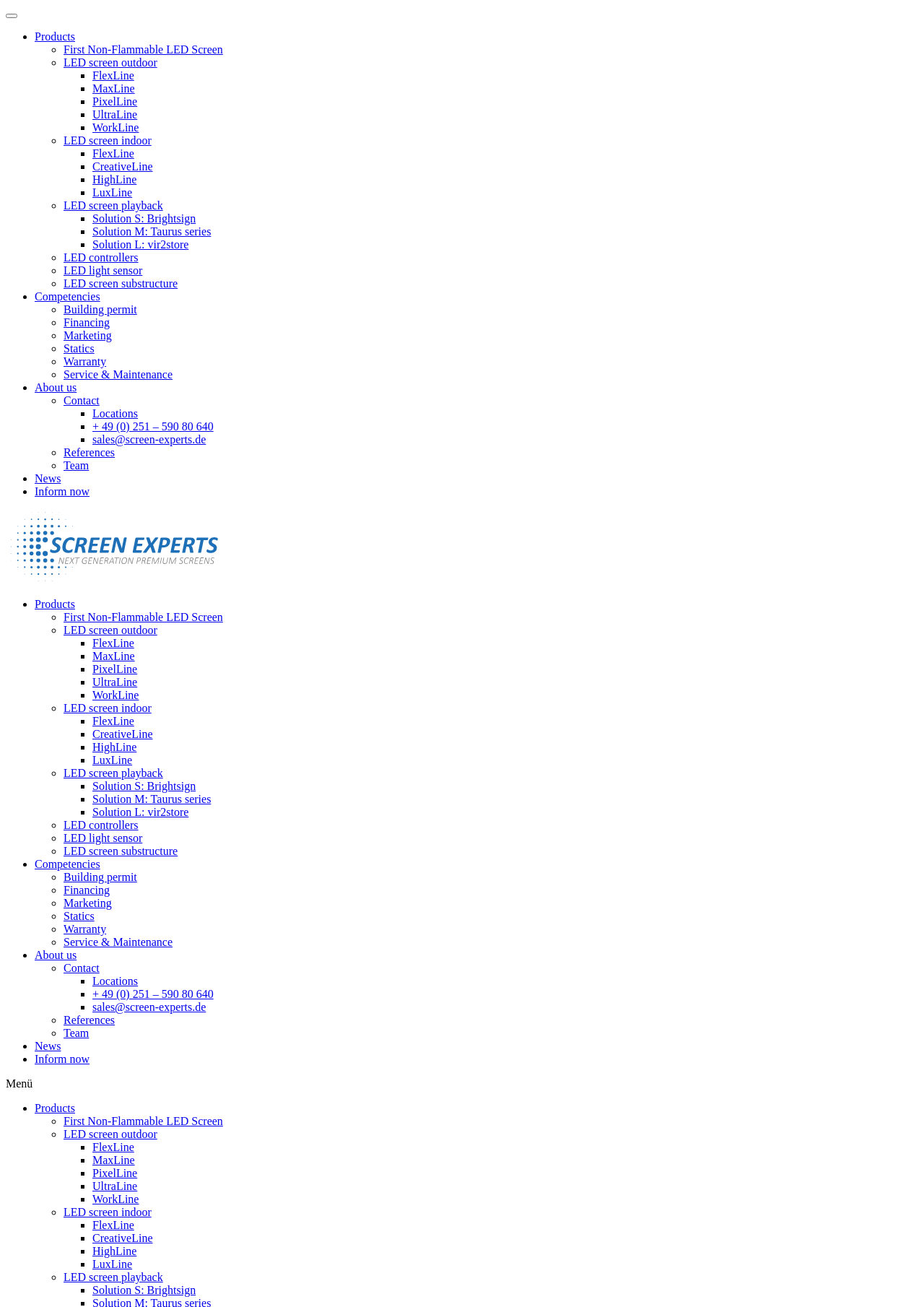Provide the bounding box coordinates of the area you need to click to execute the following instruction: "Click on the 'Inform now' button".

[0.038, 0.371, 0.097, 0.381]